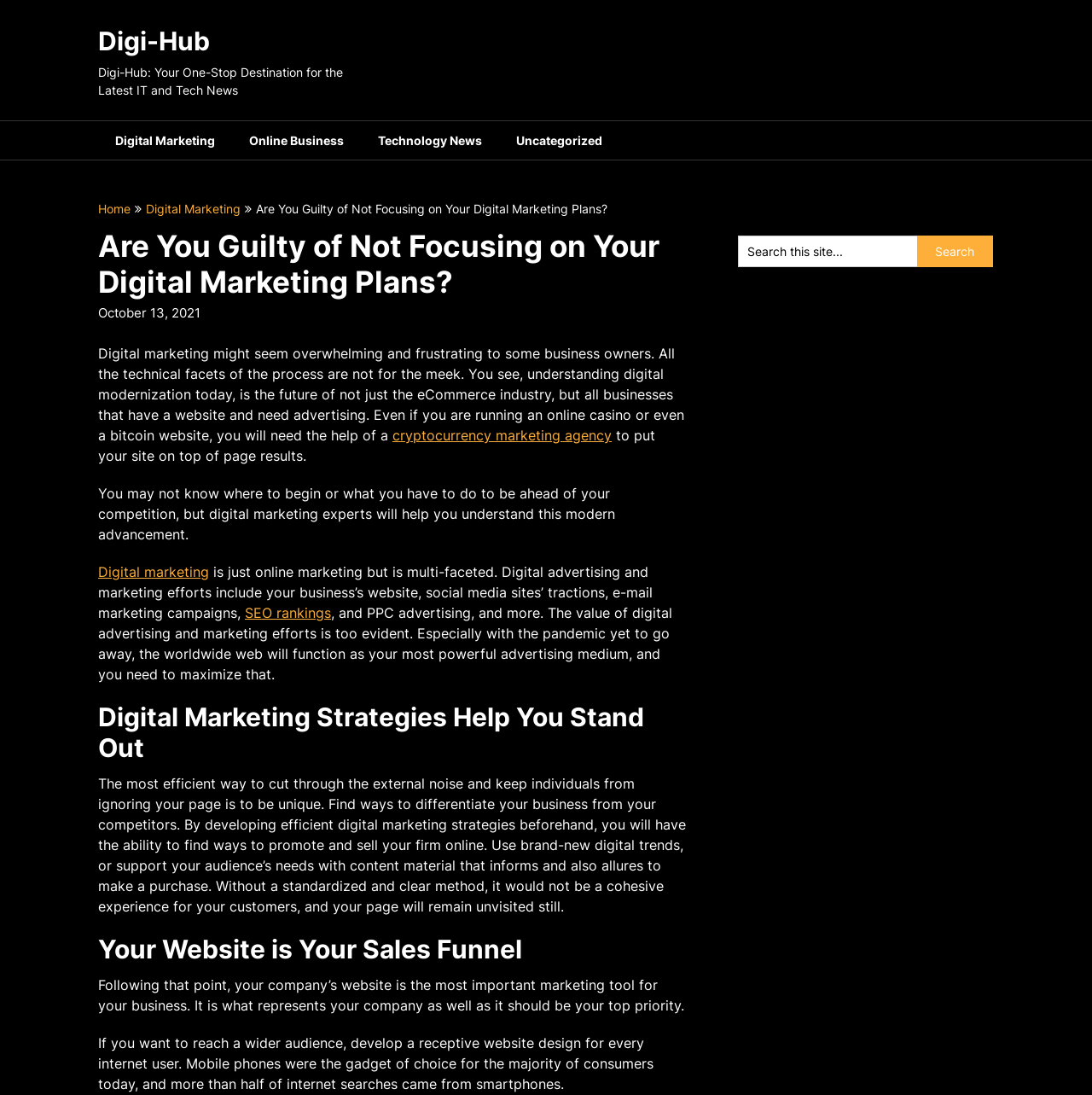Please mark the clickable region by giving the bounding box coordinates needed to complete this instruction: "Click on the 'Home' link".

[0.09, 0.184, 0.12, 0.197]